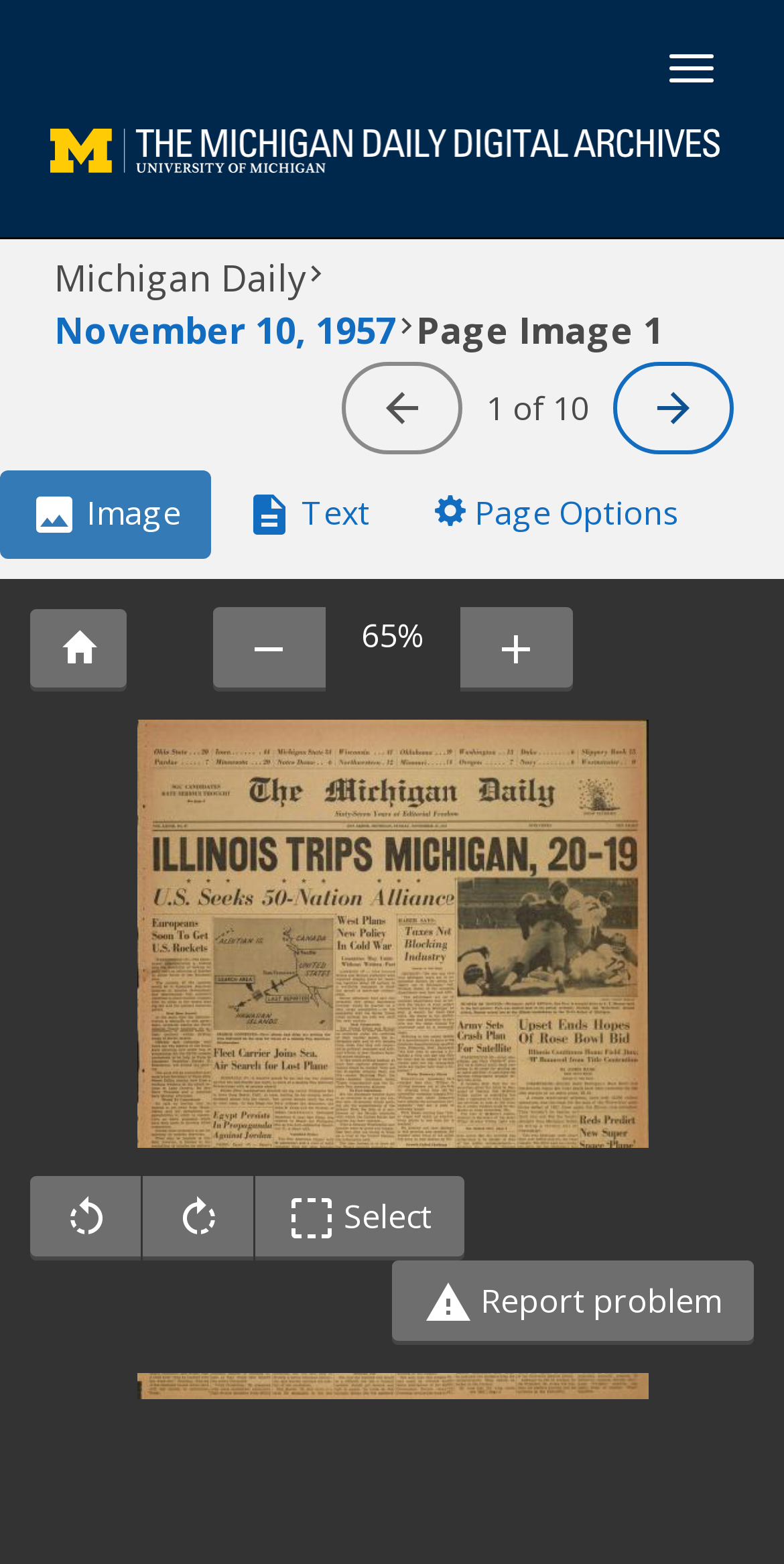Locate the bounding box coordinates of the element you need to click to accomplish the task described by this instruction: "Select Image tab".

[0.0, 0.301, 0.269, 0.358]